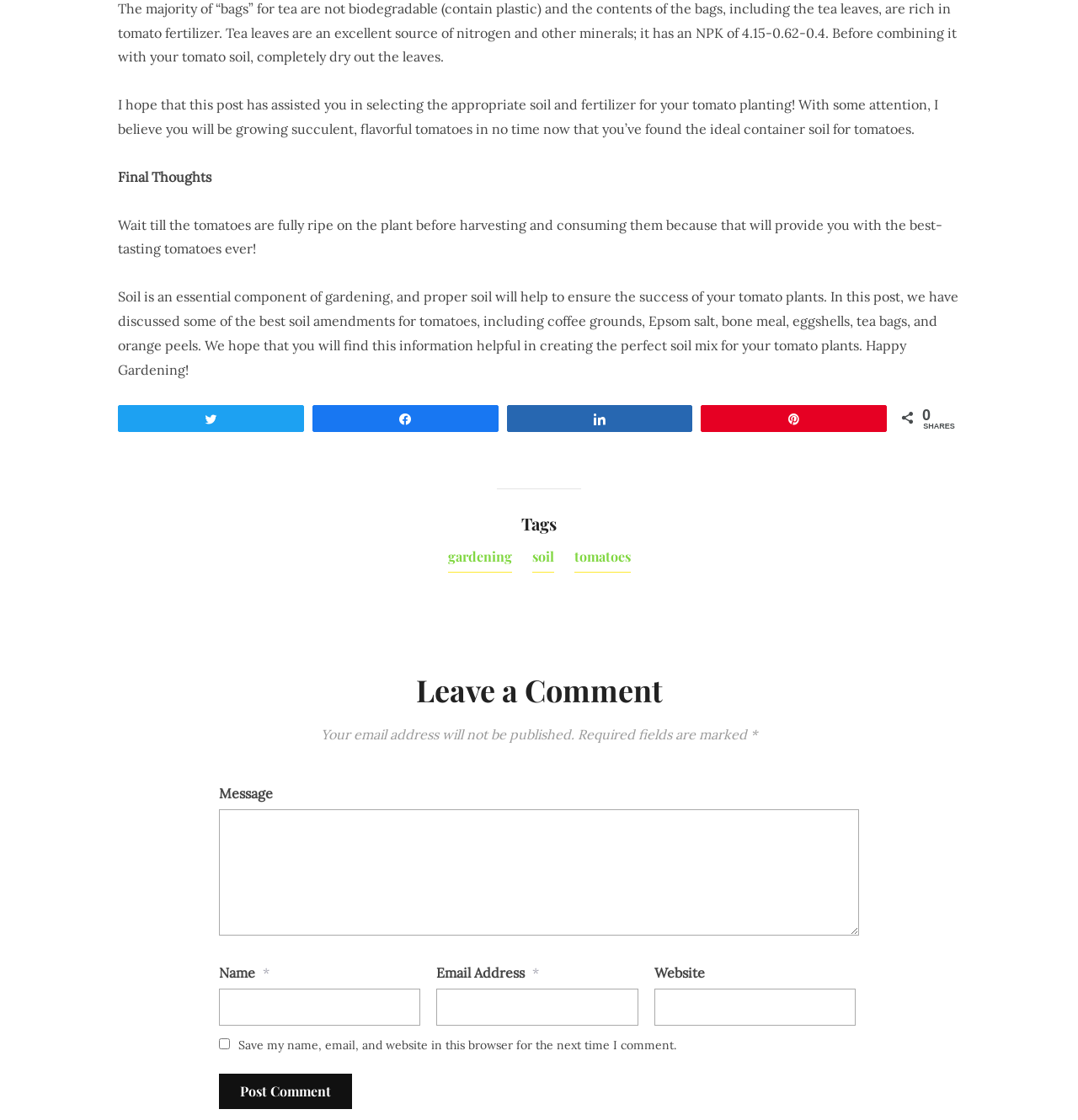Please find the bounding box coordinates of the section that needs to be clicked to achieve this instruction: "Click on the 'gardening' tag".

[0.415, 0.488, 0.475, 0.511]